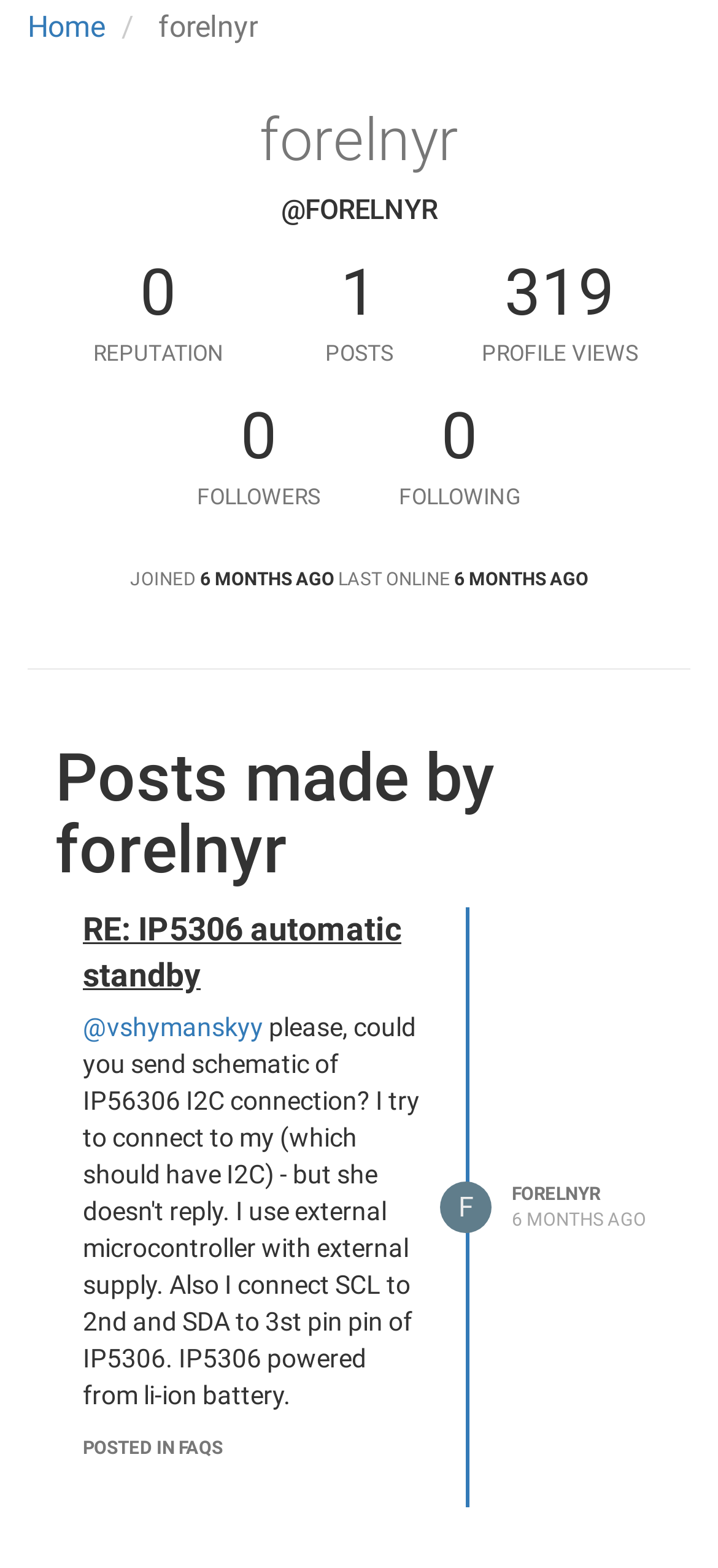Identify the bounding box of the UI element described as follows: "forelnyr". Provide the coordinates as four float numbers in the range of 0 to 1 [left, top, right, bottom].

[0.713, 0.755, 0.836, 0.768]